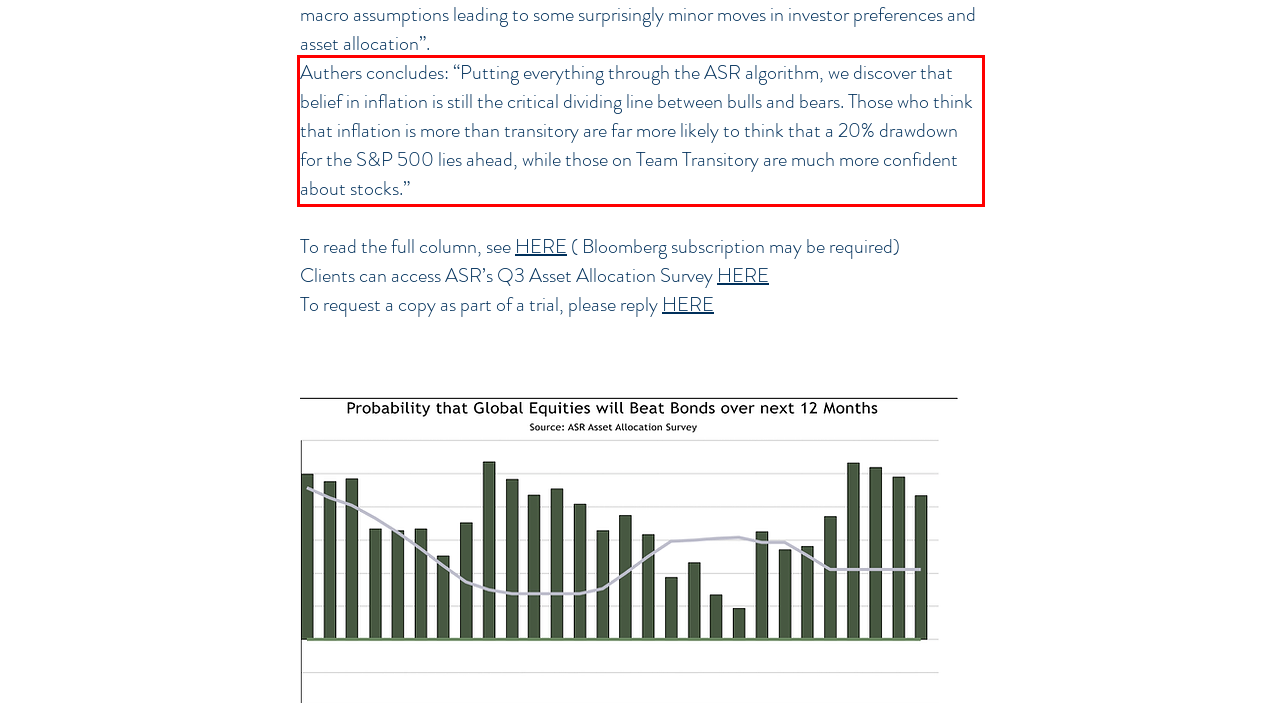You have a screenshot of a webpage with a red bounding box. Identify and extract the text content located inside the red bounding box.

Authers concludes: “Putting everything through the ASR algorithm, we discover that belief in inflation is still the critical dividing line between bulls and bears. Those who think that inflation is more than transitory are far more likely to think that a 20% drawdown for the S&P 500 lies ahead, while those on Team Transitory are much more confident about stocks.”